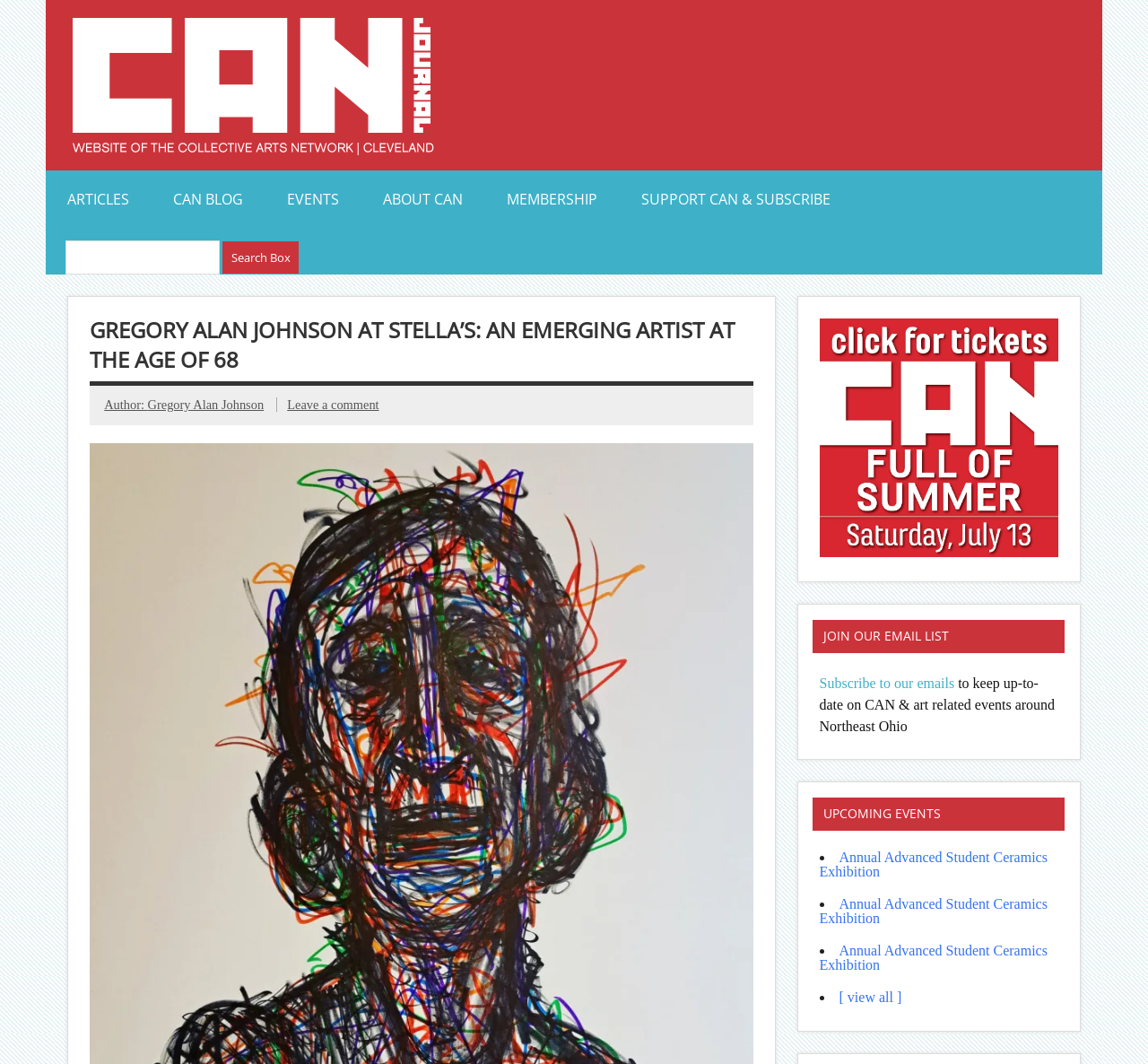How many links are in the top navigation menu?
Look at the screenshot and provide an in-depth answer.

The top navigation menu has links to 'ARTICLES', 'CAN BLOG', 'EVENTS', 'ABOUT CAN', 'MEMBERSHIP', and 'SUPPORT CAN & SUBSCRIBE', which totals six links.